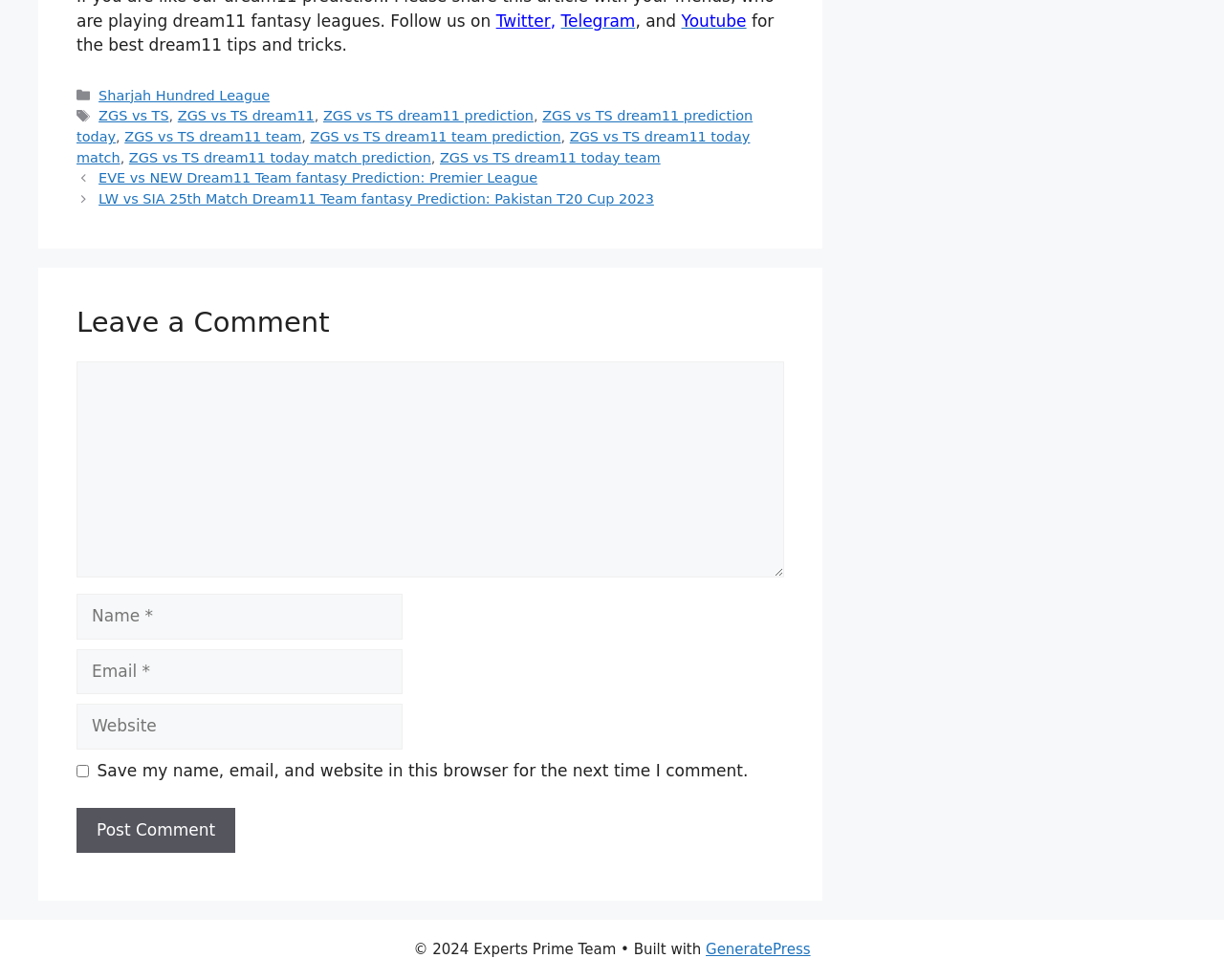What is the purpose of the textbox labeled 'Comment'?
Refer to the image and provide a detailed answer to the question.

The textbox labeled 'Comment' is required and allows users to leave a comment on the webpage, which can be submitted by clicking the 'Post Comment' button.